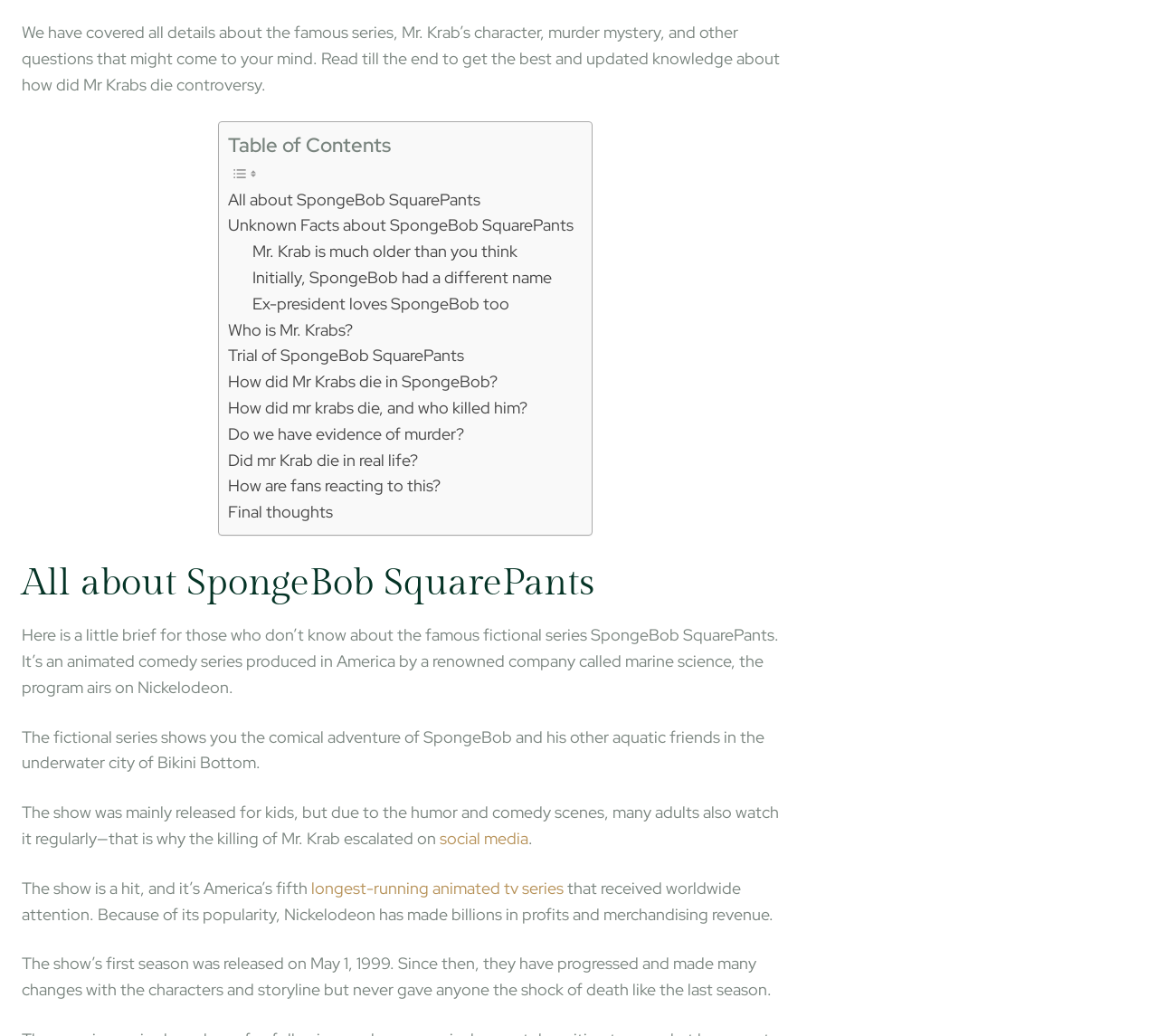Provide the bounding box coordinates of the HTML element described by the text: "Who is Mr. Krabs?".

[0.197, 0.306, 0.305, 0.331]